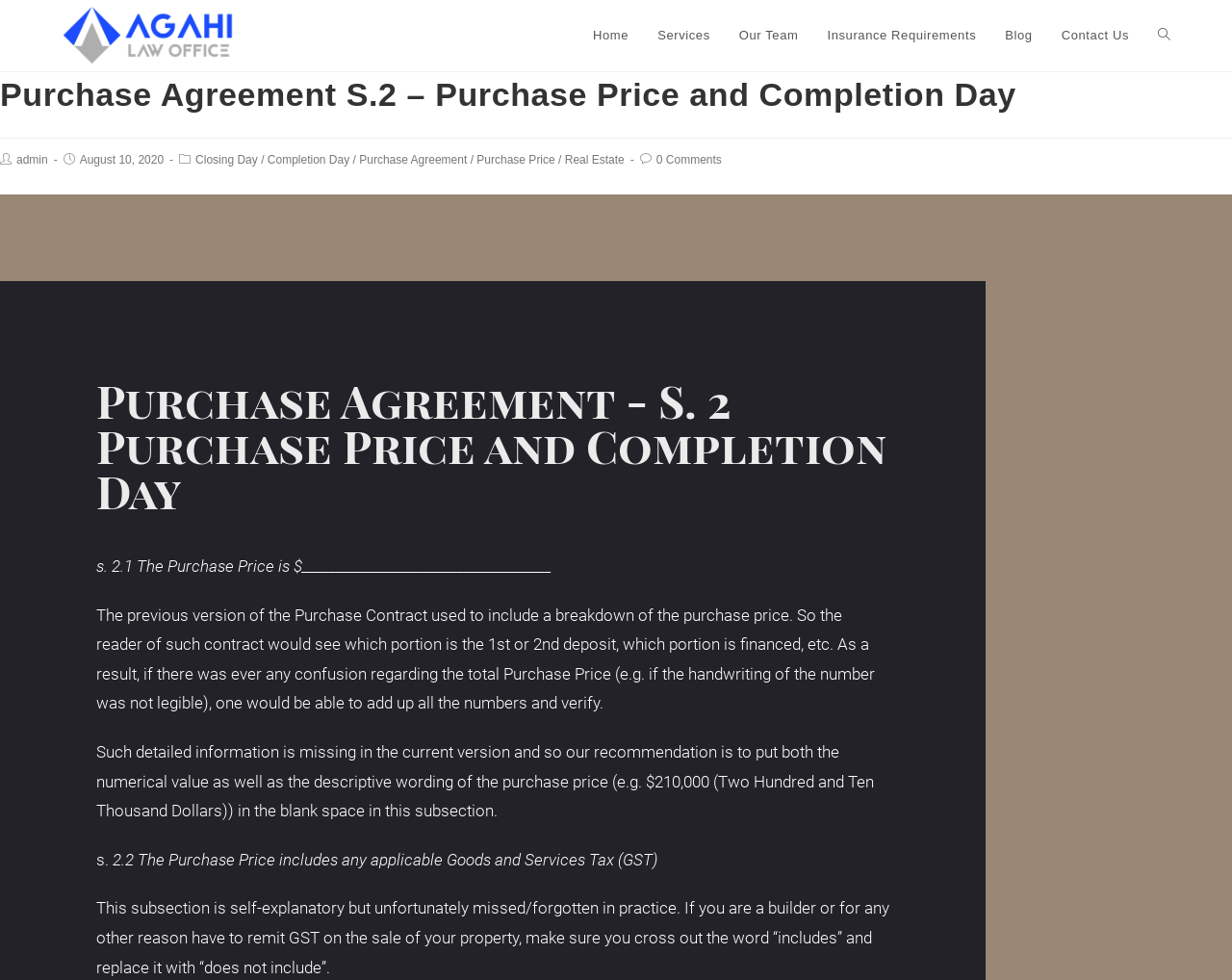Create a detailed description of the webpage's content and layout.

The webpage is about a purchase agreement, specifically section 2, which covers the purchase price and completion day. At the top left, there is a logo of Agahi Law, accompanied by a link to the law firm's website. 

On the top navigation bar, there are several links to different sections of the website, including Home, Services, Our Team, Insurance Requirements, Blog, Contact Us, and Search website. 

Below the navigation bar, there is a header section with a heading that matches the title of the webpage. On the same level, there are links to admin, a date (August 10, 2020), and several related topics, including Closing Day, Completion Day, Purchase Agreement, Purchase Price, and Real Estate. 

The main content of the webpage is divided into sections, with headings and paragraphs of text. The first section has a heading that matches the title of the webpage, and the text explains the purchase price, including a recommendation for how to fill in the blank space in the subsection. 

The next section explains that the purchase price includes any applicable Goods and Services Tax (GST), and provides guidance on what to do if GST needs to be remitted on the sale of a property.